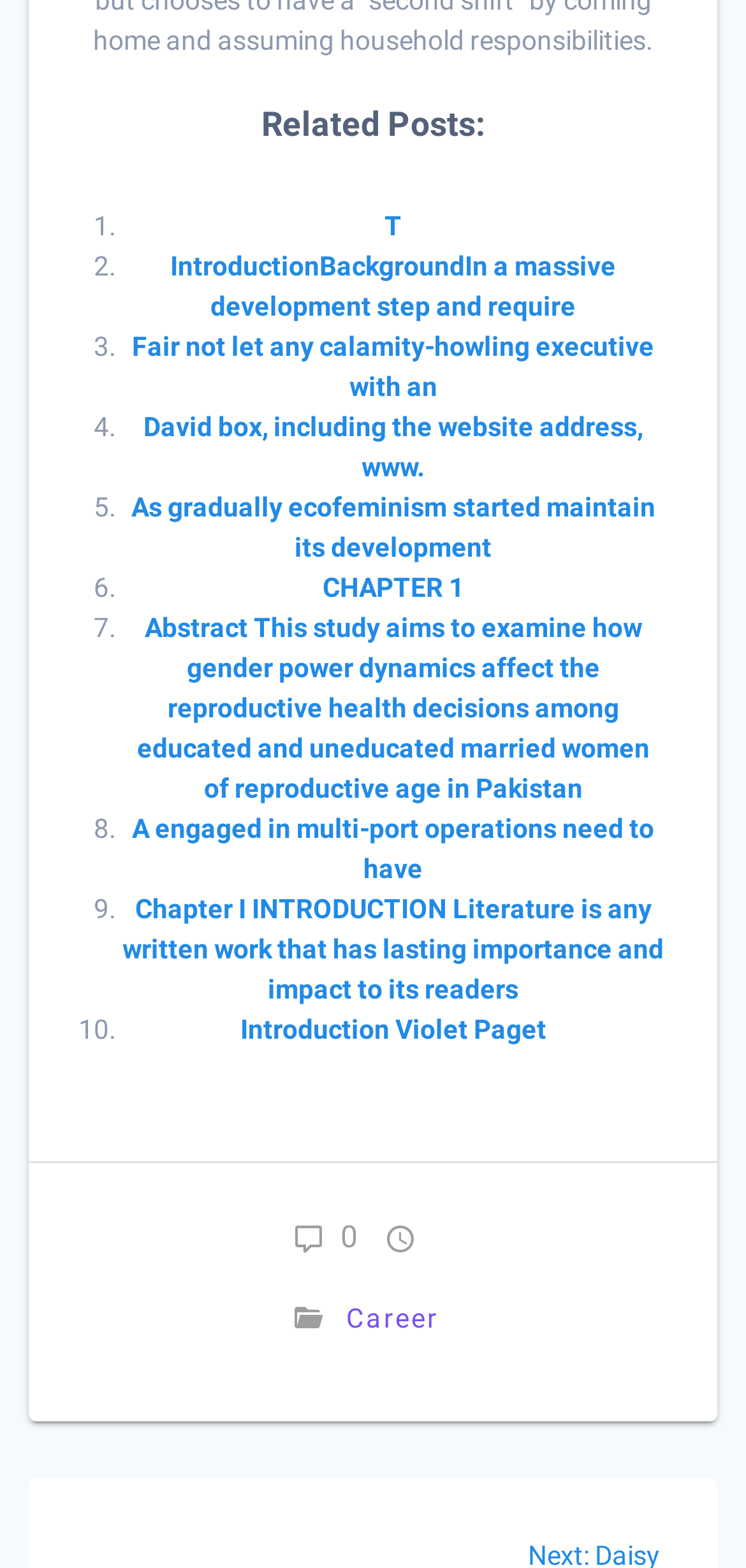From the image, can you give a detailed response to the question below:
Is there a comments section?

I found a generic element labeled as 'Comments' which suggests that there is a comments section on the webpage.